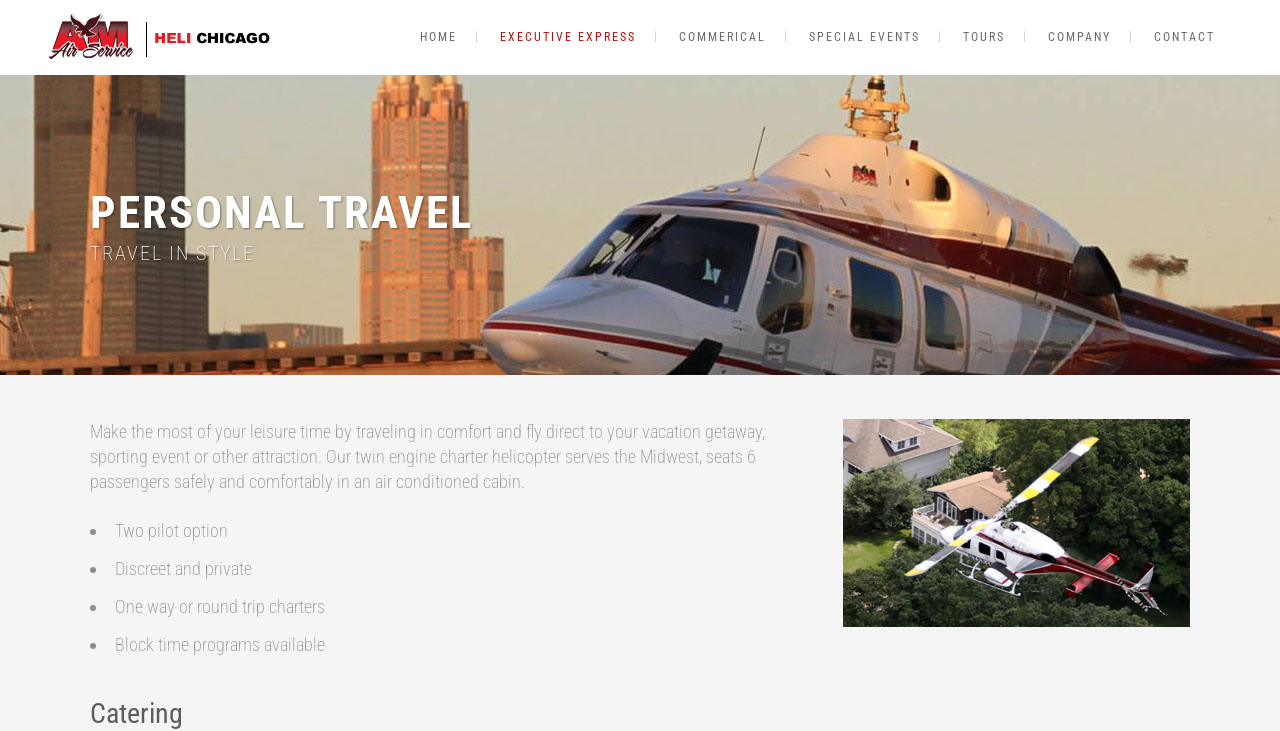Offer a detailed account of what is visible on the webpage.

The webpage is about AM Air's personal helicopter travel service. At the top left corner, there are four identical logo images. Next to the logos, there is a navigation menu with seven links: HOME, EXECUTIVE EXPRESS, COMMERICAL, SPECIAL EVENTS, TOURS, COMPANY, and CONTACT. 

Below the navigation menu, there is a table with a heading "PERSONAL TRAVEL" at the top. Under the heading, there is a text "TRAVEL IN STYLE" followed by a paragraph describing the benefits of using AM Air's twin-engine charter helicopter for leisure travel. The paragraph is positioned at the top left section of the page.

Below the paragraph, there is a list of four bullet points highlighting the features of the service, including a two-pilot option, discreet and private travel, one-way or round-trip charters, and block time programs. Each bullet point is marked with a "•" symbol.

To the right of the list, there is a large image of a helicopter, which appears to be a promotional image for helicopter charters for corporate travel in Chicago. The image takes up most of the right side of the page.